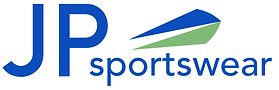What industry does JP Sportswear specialize in?
Refer to the image and provide a thorough answer to the question.

The logo reflects the brand's commitment to quality and innovation in the activewear industry, indicating that JP Sportswear specializes in this industry.